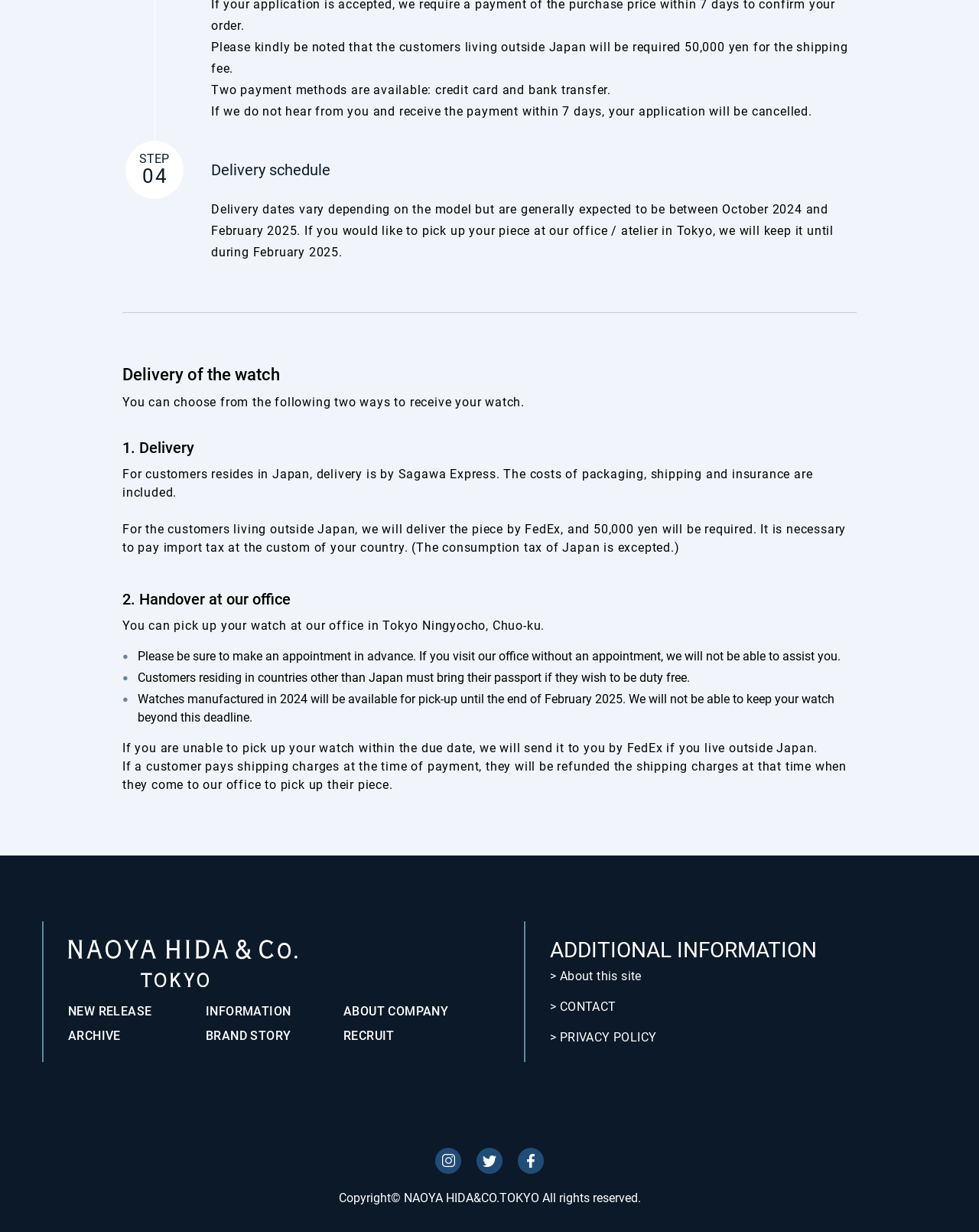Locate the bounding box coordinates of the area you need to click to fulfill this instruction: 'Click on PRIVACY POLICY'. The coordinates must be in the form of four float numbers ranging from 0 to 1: [left, top, right, bottom].

[0.562, 0.837, 0.671, 0.847]